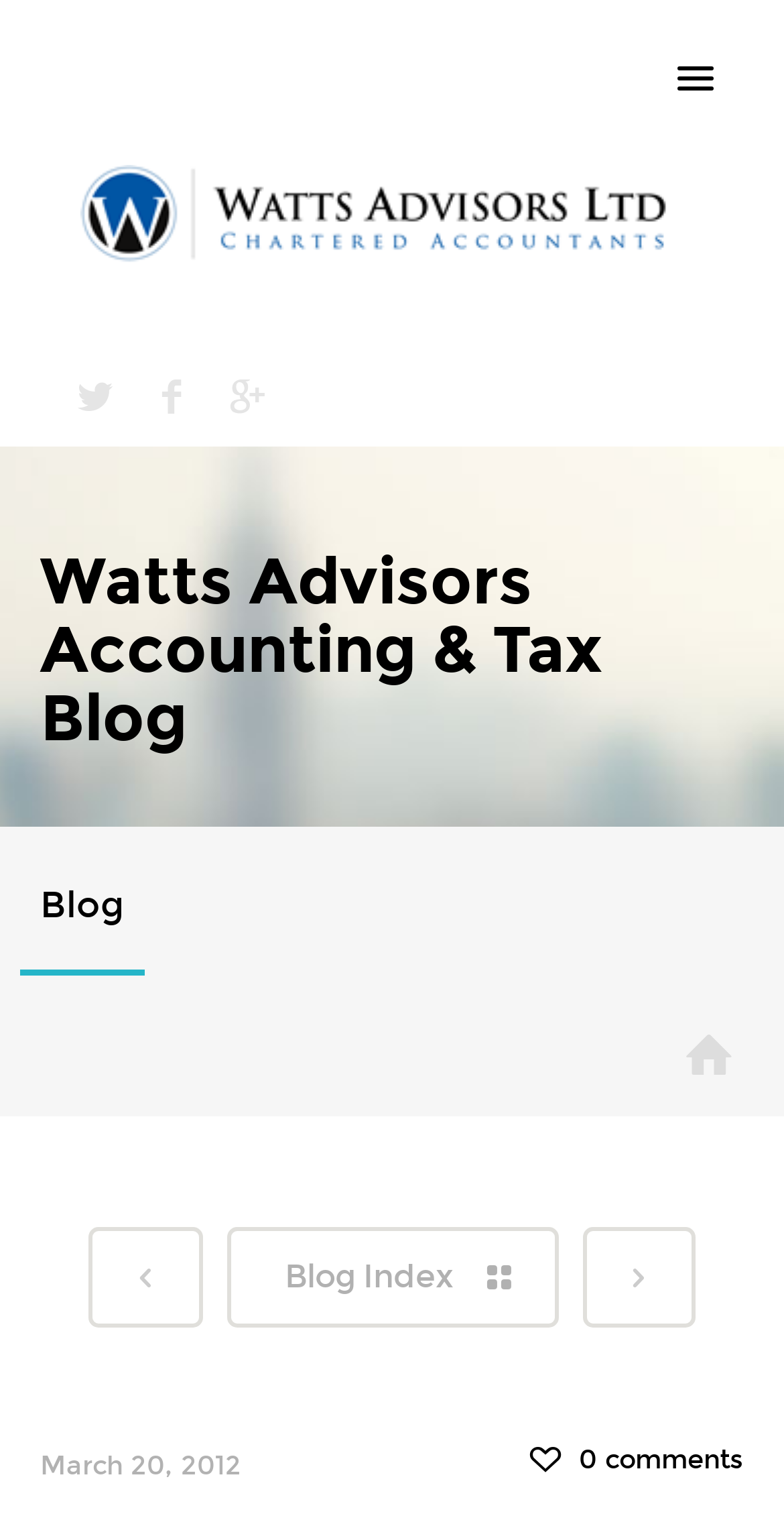How many main navigation links are there?
Using the image, elaborate on the answer with as much detail as possible.

There are five main navigation links, which are 'HOME', 'ABOUT', 'SERVICES', 'BLOG', and 'CONTACT'. These links are located near the top of the webpage.